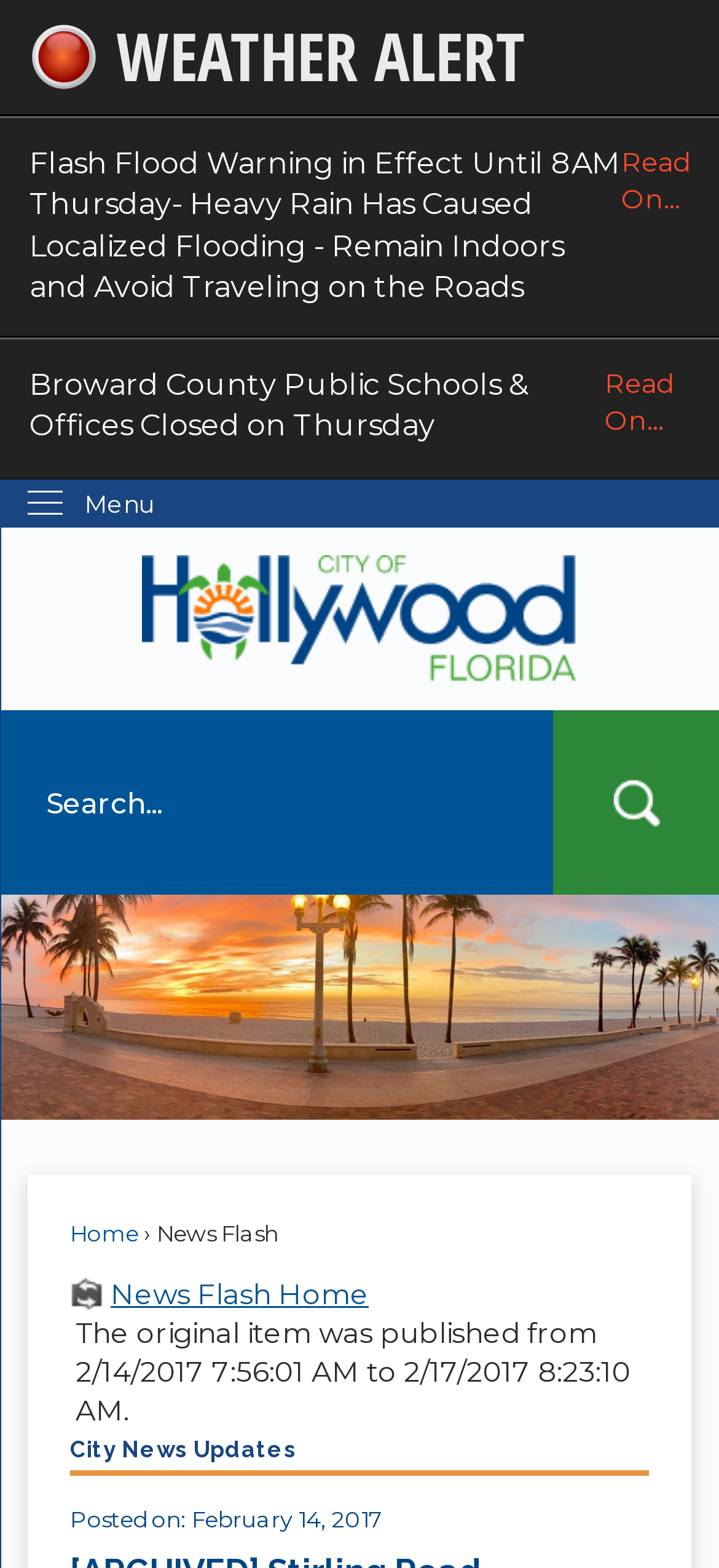Give a concise answer using one word or a phrase to the following question:
What is the function of the menu?

Navigation